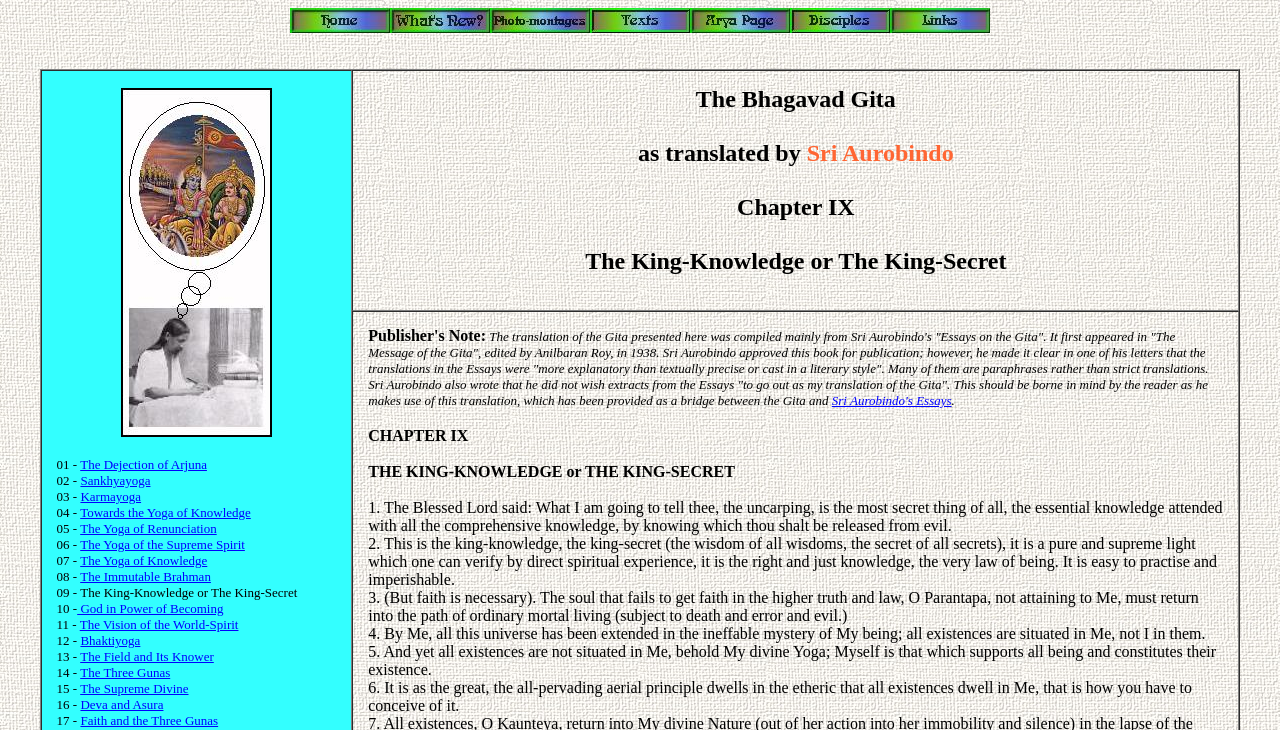Give a one-word or one-phrase response to the question:
What is the title of Chapter 9 of the Bhagavad Gita?

The King-Knowledge or The King-Secret